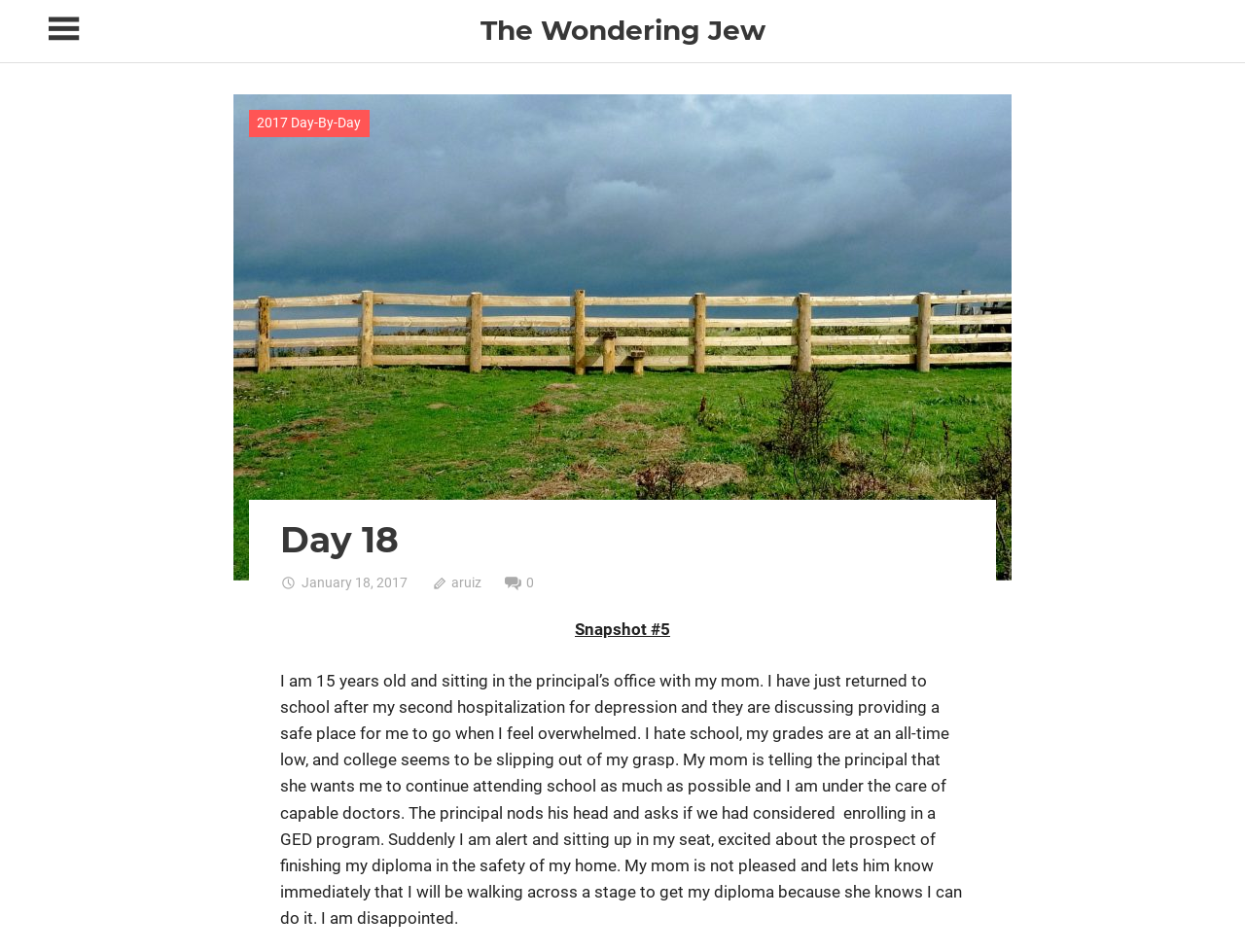Please reply to the following question using a single word or phrase: 
What is the author's age in the snapshot?

15